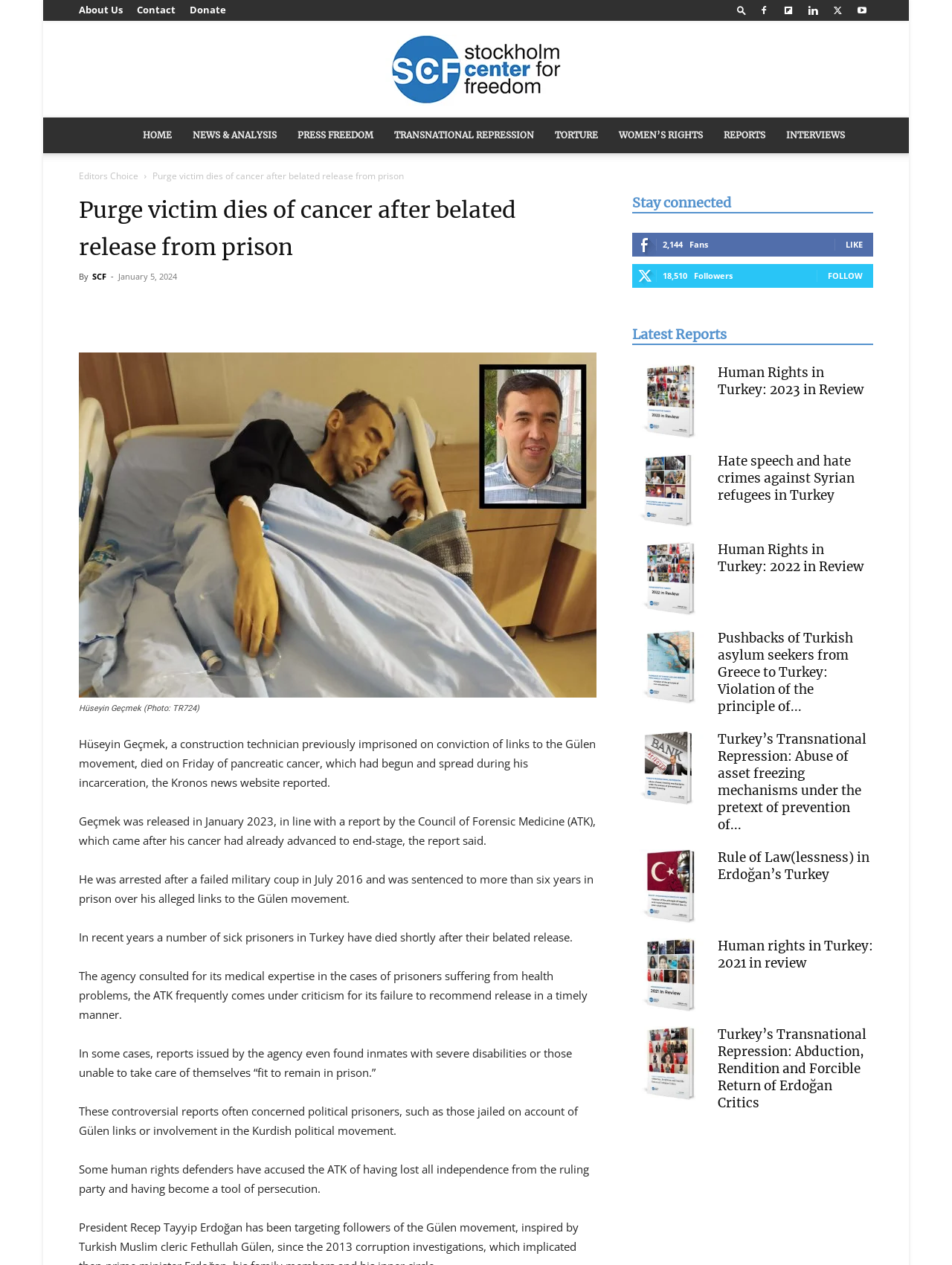Determine the bounding box coordinates of the clickable region to follow the instruction: "Share the current article".

[0.122, 0.241, 0.147, 0.25]